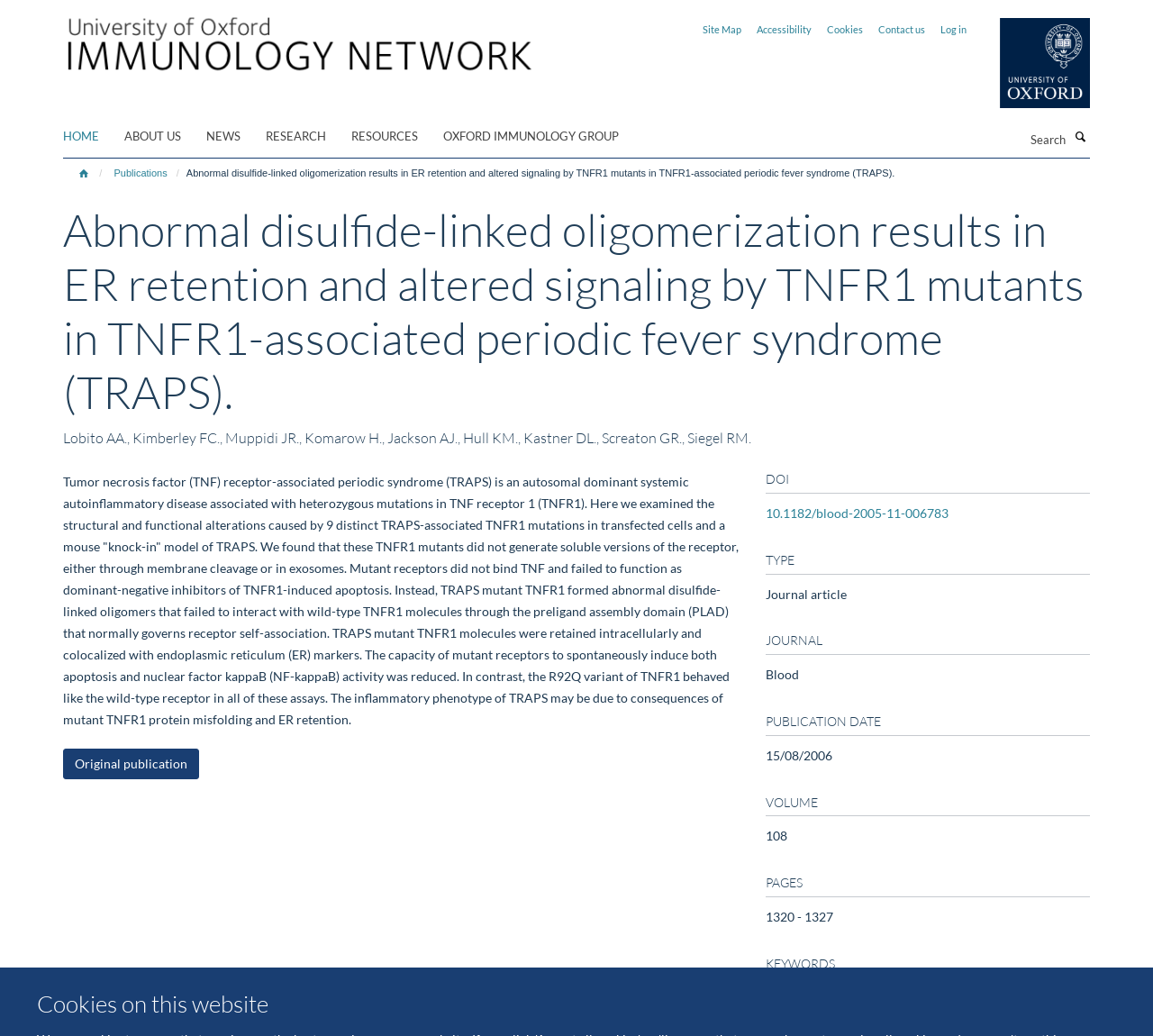Based on the provided description, "Contact us", find the bounding box of the corresponding UI element in the screenshot.

[0.762, 0.023, 0.802, 0.034]